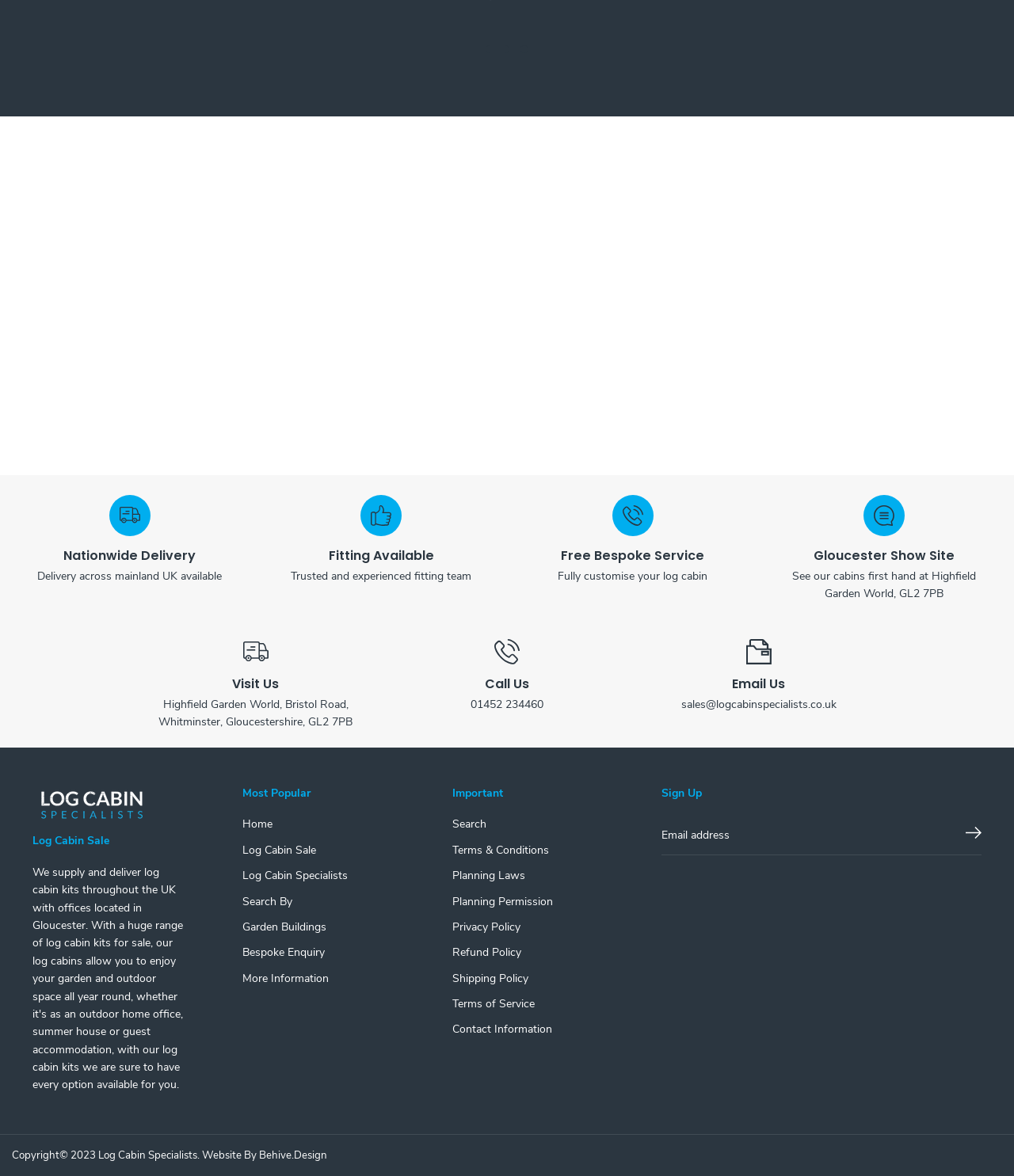Determine the bounding box coordinates for the area that should be clicked to carry out the following instruction: "Call the company".

[0.464, 0.592, 0.536, 0.605]